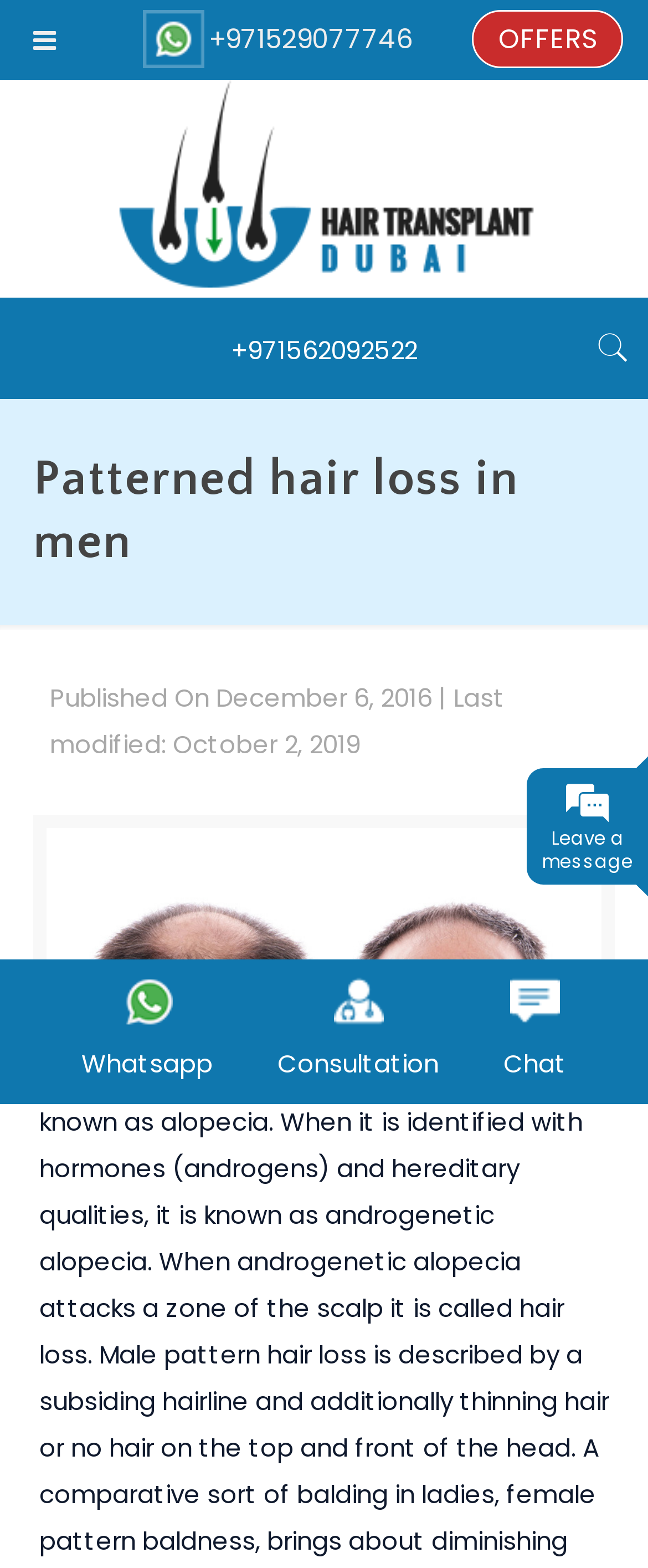Write an extensive caption that covers every aspect of the webpage.

The webpage is about patterned hair loss in men and hair transplant services in Dubai. At the top left, there is a site logo, which is an image accompanied by a link. Below the logo, there is a phone number link "+971562092522" and two social media links, one with a Facebook icon and another with a Twitter icon, positioned on the left and right sides, respectively.

The main heading "Patterned hair loss in men" is centered at the top of the page. Below the heading, there is a publication date "December 6, 2016 | Last modified: October 2, 2019" along with a "Published On" label.

On the left side of the page, there is a large image related to male pattern hair loss. Below the image, there are three links: "whatsapp Whatsapp" with a whatsapp icon, "doctor Consultation" with a doctor icon, and "live chat Chat" with a live chat icon. These links are positioned in a vertical column.

At the top right, there is a list item with a whatsapp icon, followed by a phone number link "+971529077746". Next to it, there is a link "OFFERS". At the bottom right, there is a generic element "Leave a message" with a call-to-action button.